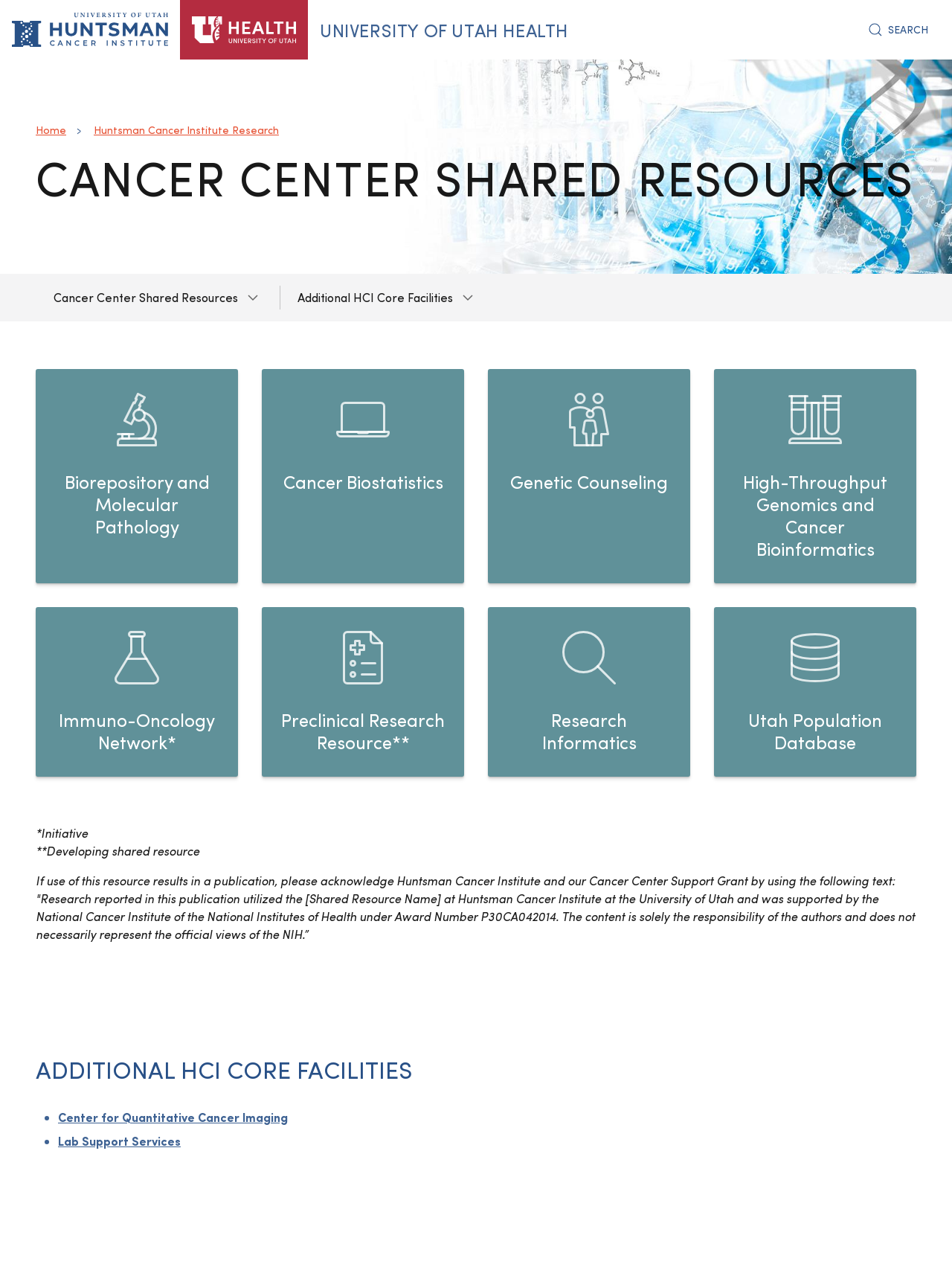Identify the bounding box coordinates for the UI element that matches this description: "Other".

None